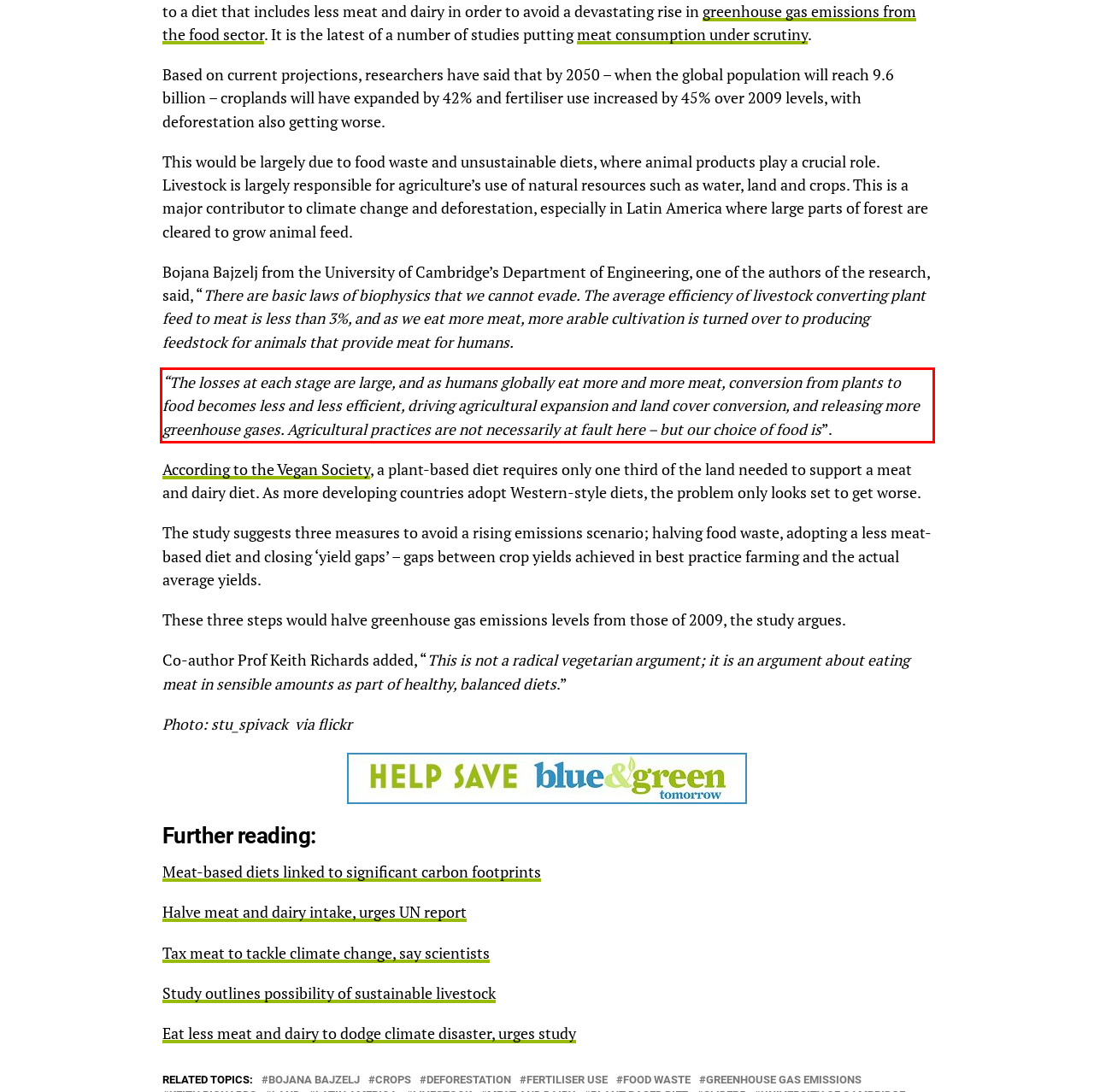Given a screenshot of a webpage containing a red bounding box, perform OCR on the text within this red bounding box and provide the text content.

“The losses at each stage are large, and as humans globally eat more and more meat, conversion from plants to food becomes less and less efficient, driving agricultural expansion and land cover conversion, and releasing more greenhouse gases. Agricultural practices are not necessarily at fault here – but our choice of food is”.